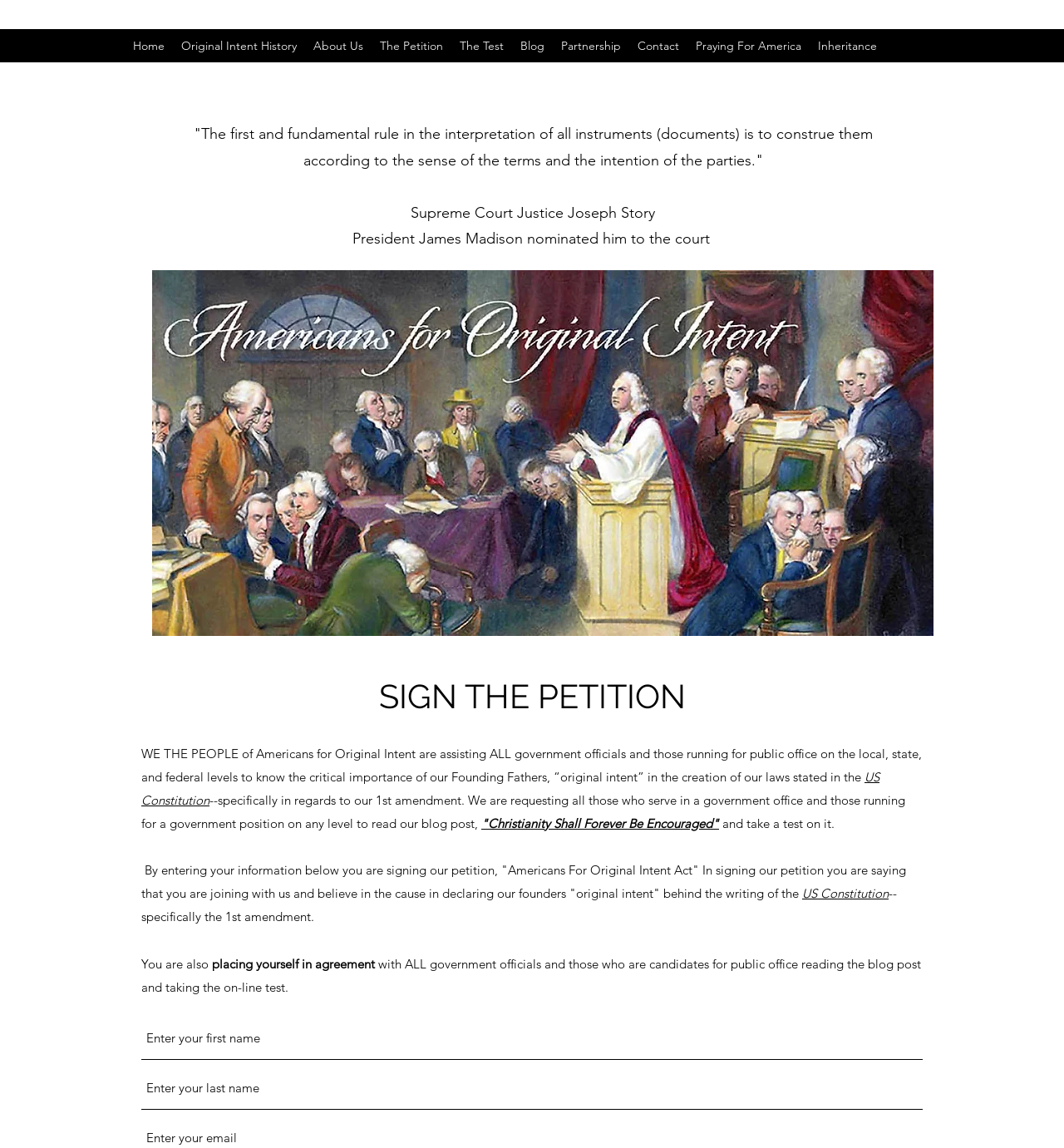Please examine the image and answer the question with a detailed explanation:
What is required to sign the petition?

To sign the petition, visitors are required to enter their first and last names in the provided textboxes, which are marked as required fields.